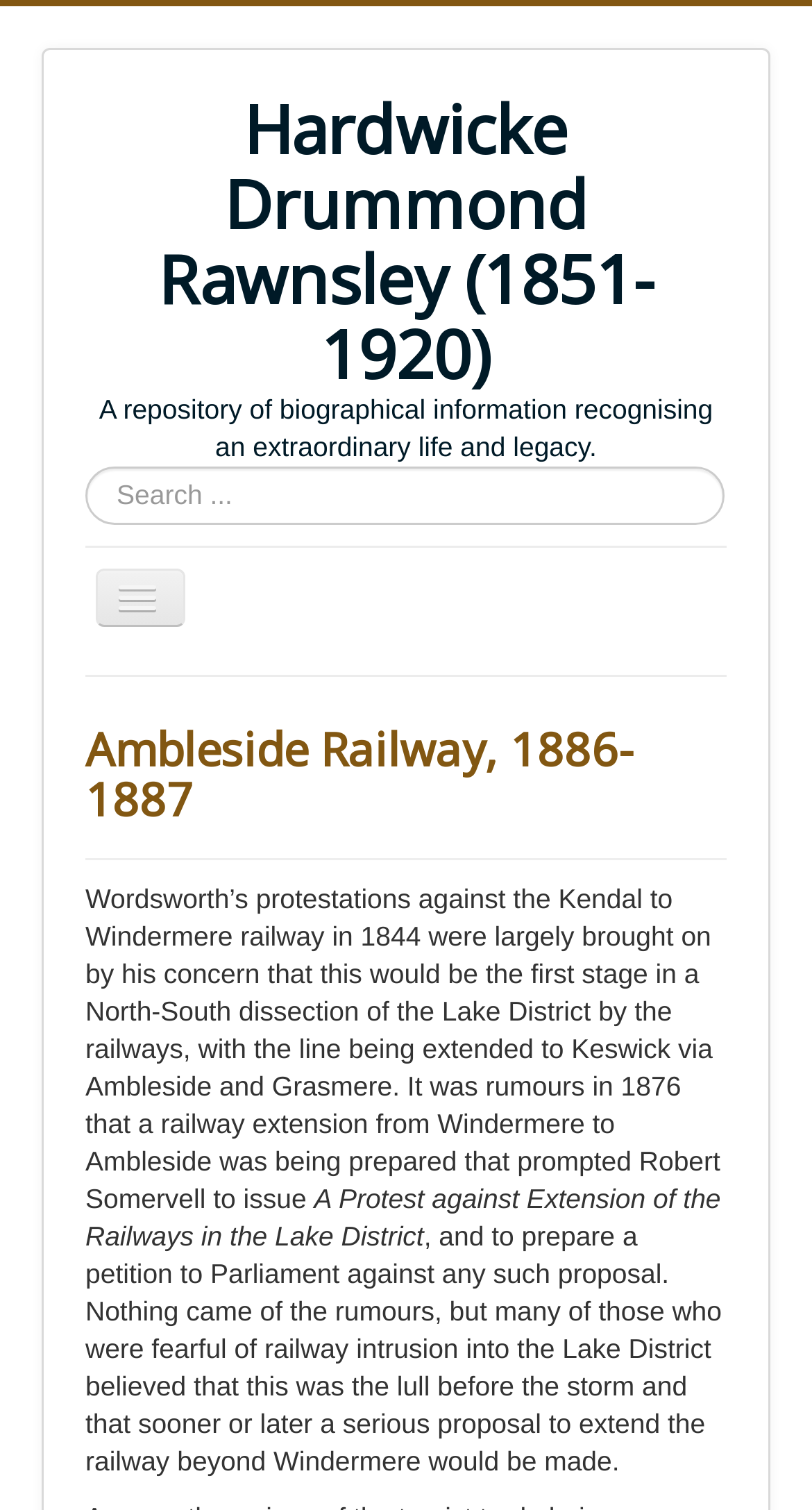Show me the bounding box coordinates of the clickable region to achieve the task as per the instruction: "View the photographs".

[0.105, 0.583, 0.895, 0.628]